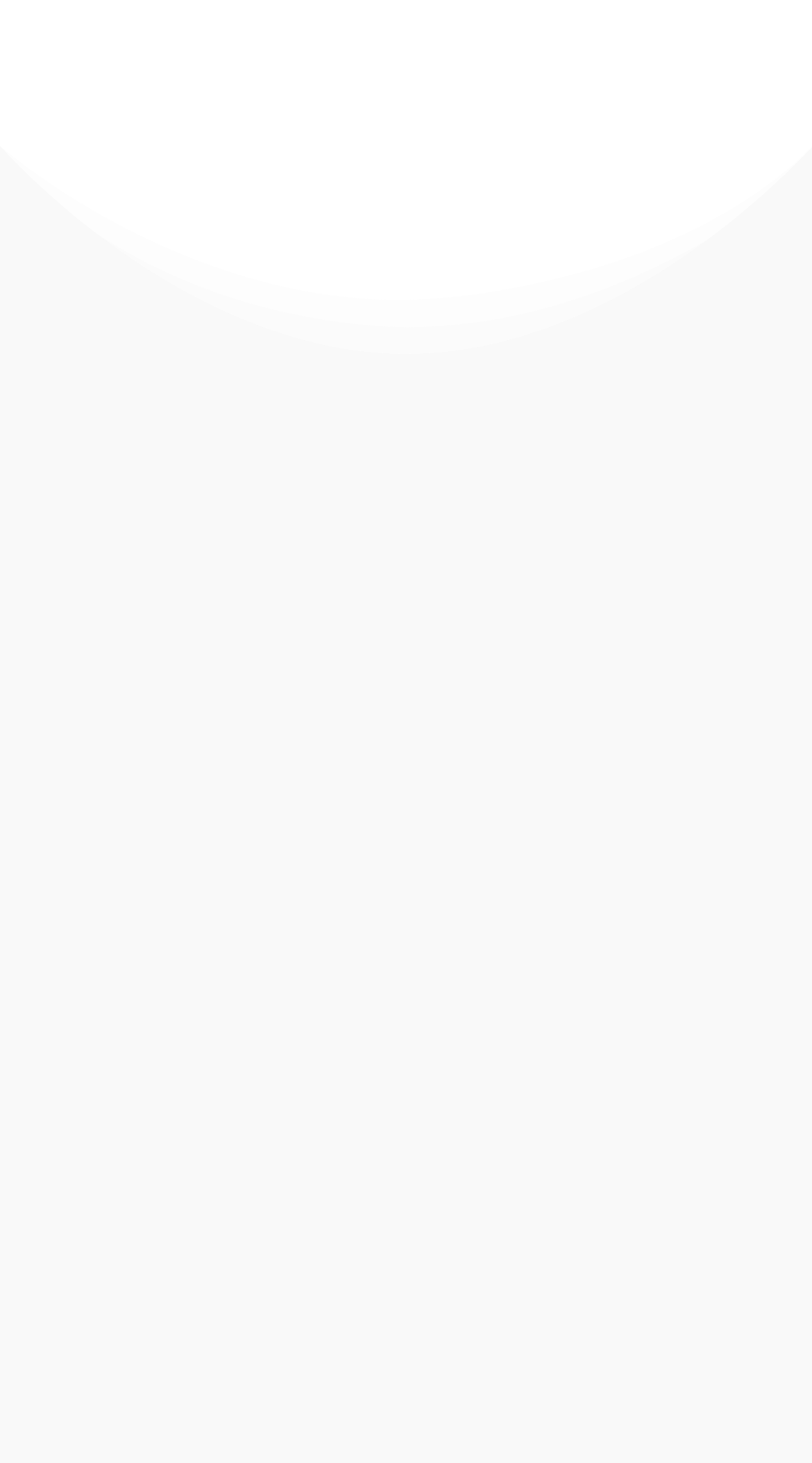Determine the bounding box for the UI element as described: "Follow". The coordinates should be represented as four float numbers between 0 and 1, formatted as [left, top, right, bottom].

[0.428, 0.367, 0.49, 0.401]